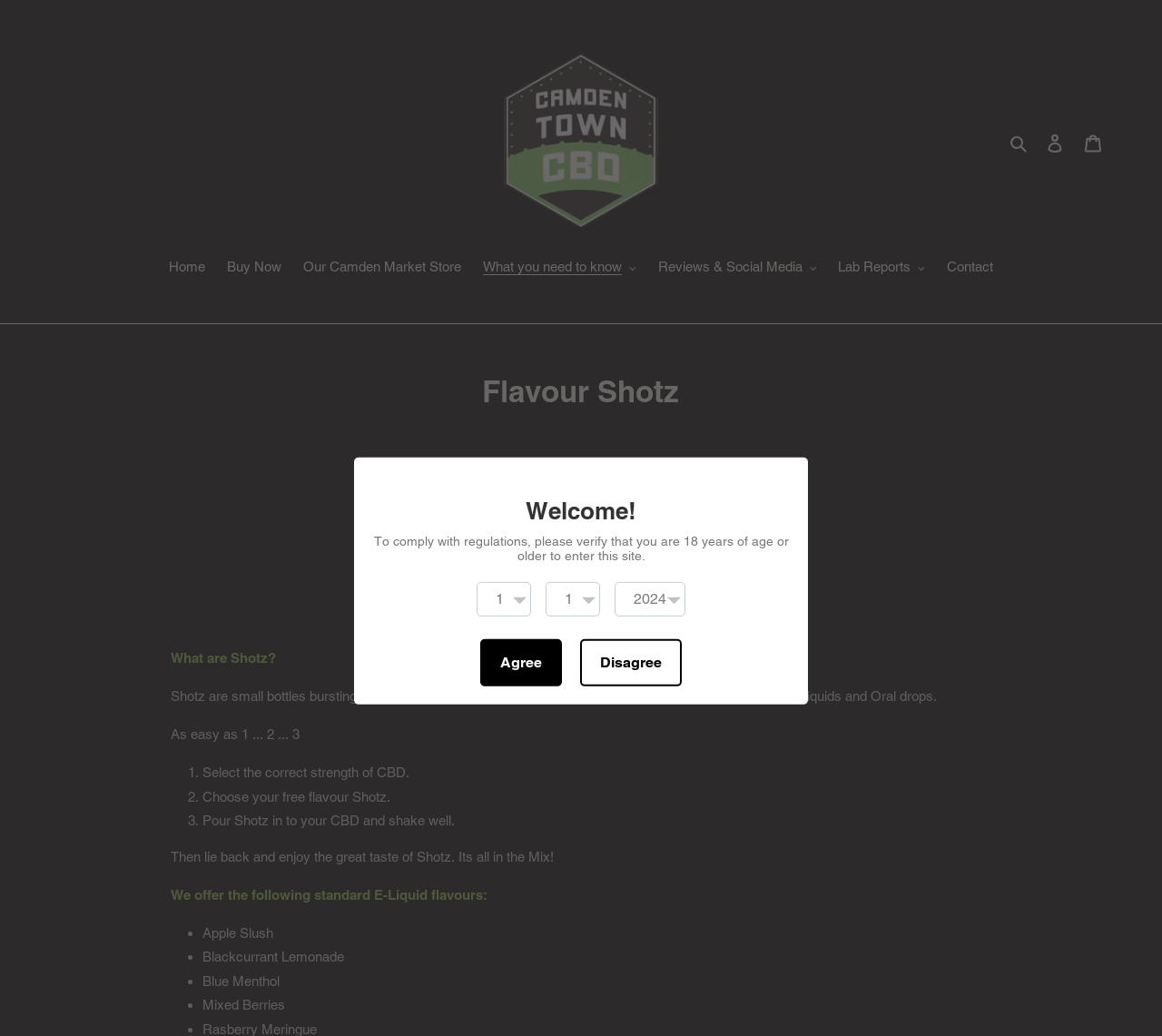Bounding box coordinates must be specified in the format (top-left x, top-left y, bottom-right x, bottom-right y). All values should be floating point numbers between 0 and 1. What are the bounding box coordinates of the UI element described as: Log in

[0.891, 0.119, 0.924, 0.157]